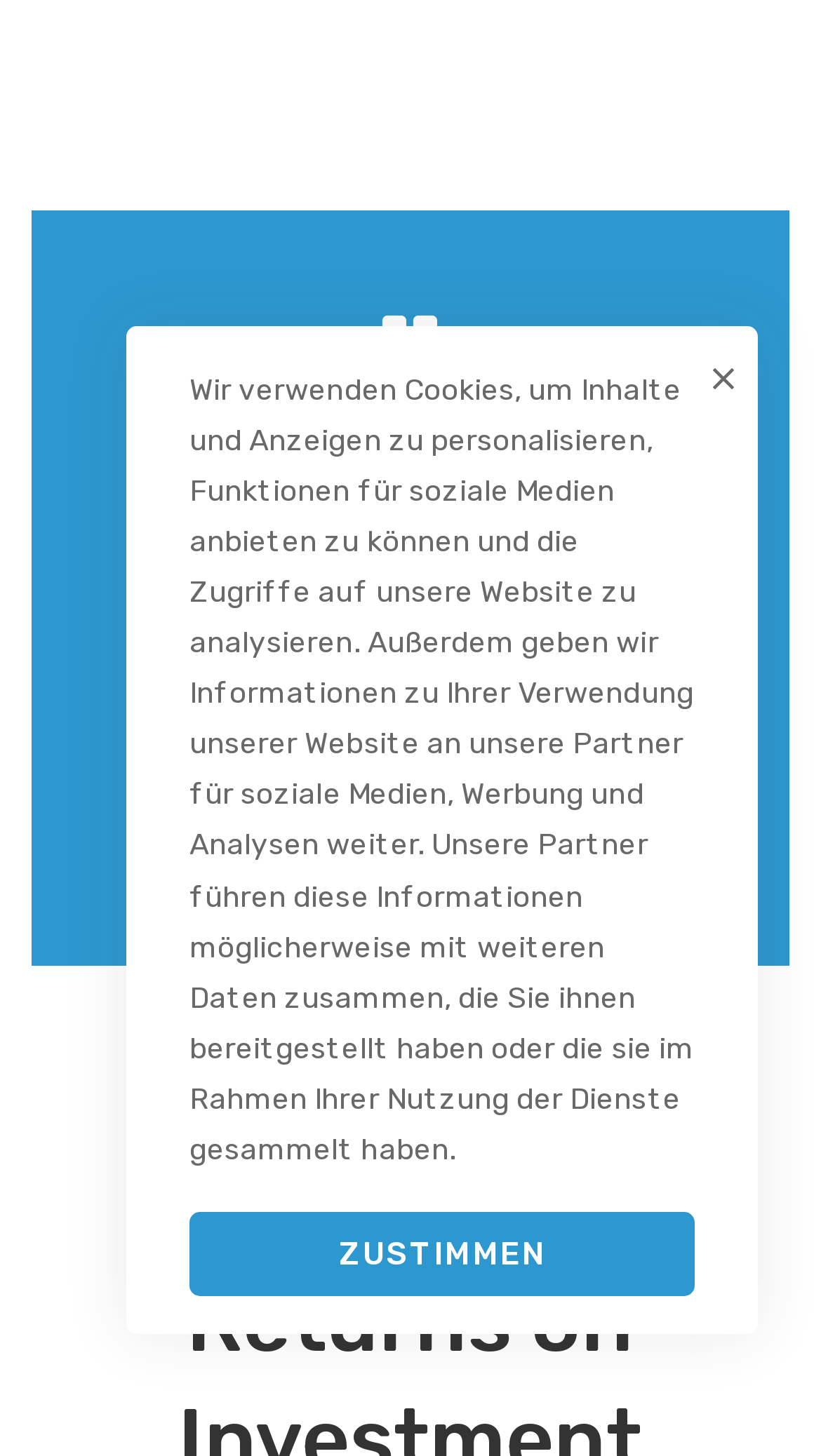Please provide a comprehensive answer to the question below using the information from the image: What is the topic of the webpage?

Based on the heading 'Ideas for High Returns on Investment' and the quote '“The use of apps in investment ideas is a great way to enjoy the convenience. ”', it is clear that the topic of the webpage is related to investment ideas.